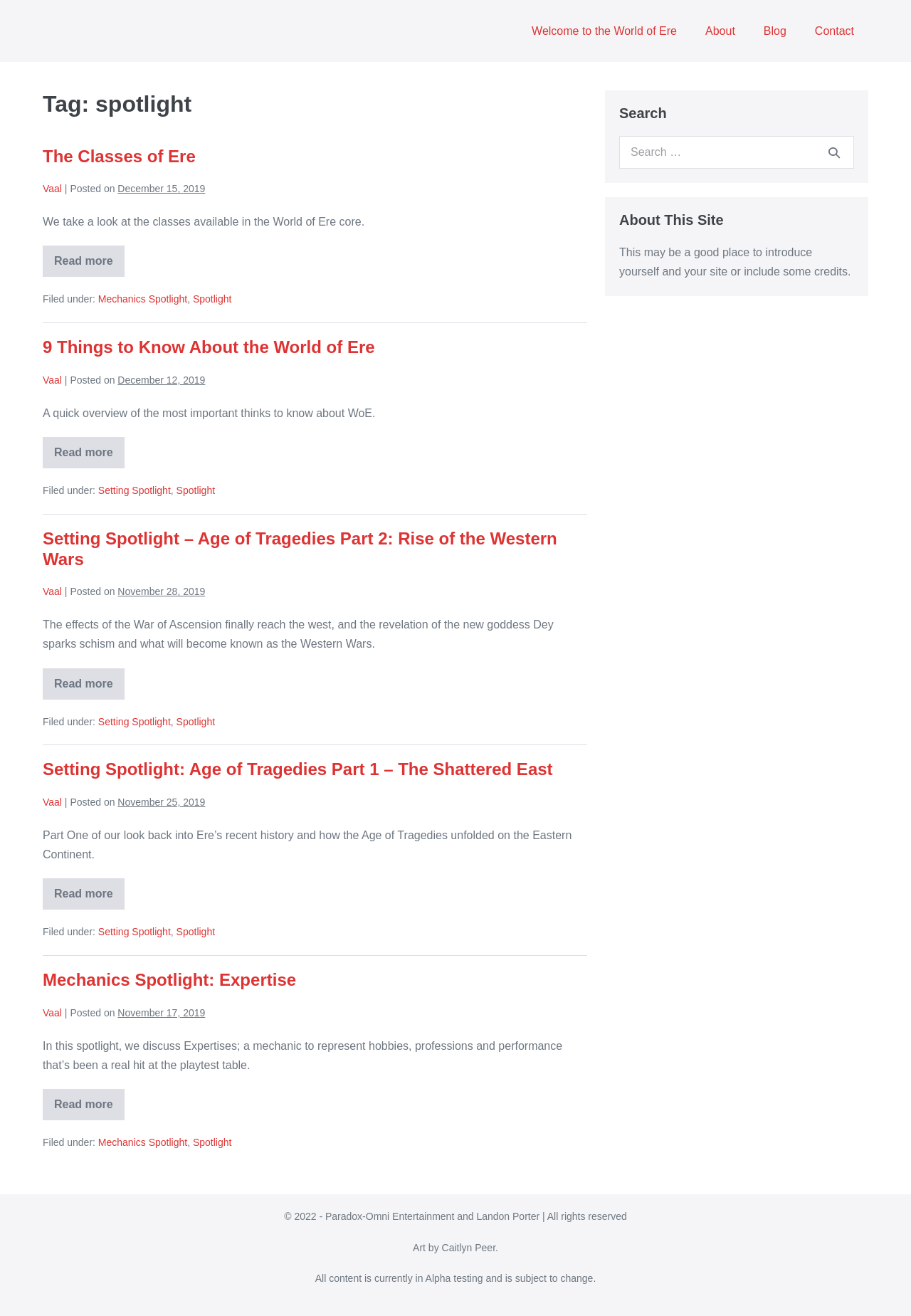What is the date of the third article?
Refer to the screenshot and answer in one word or phrase.

November 28, 2019